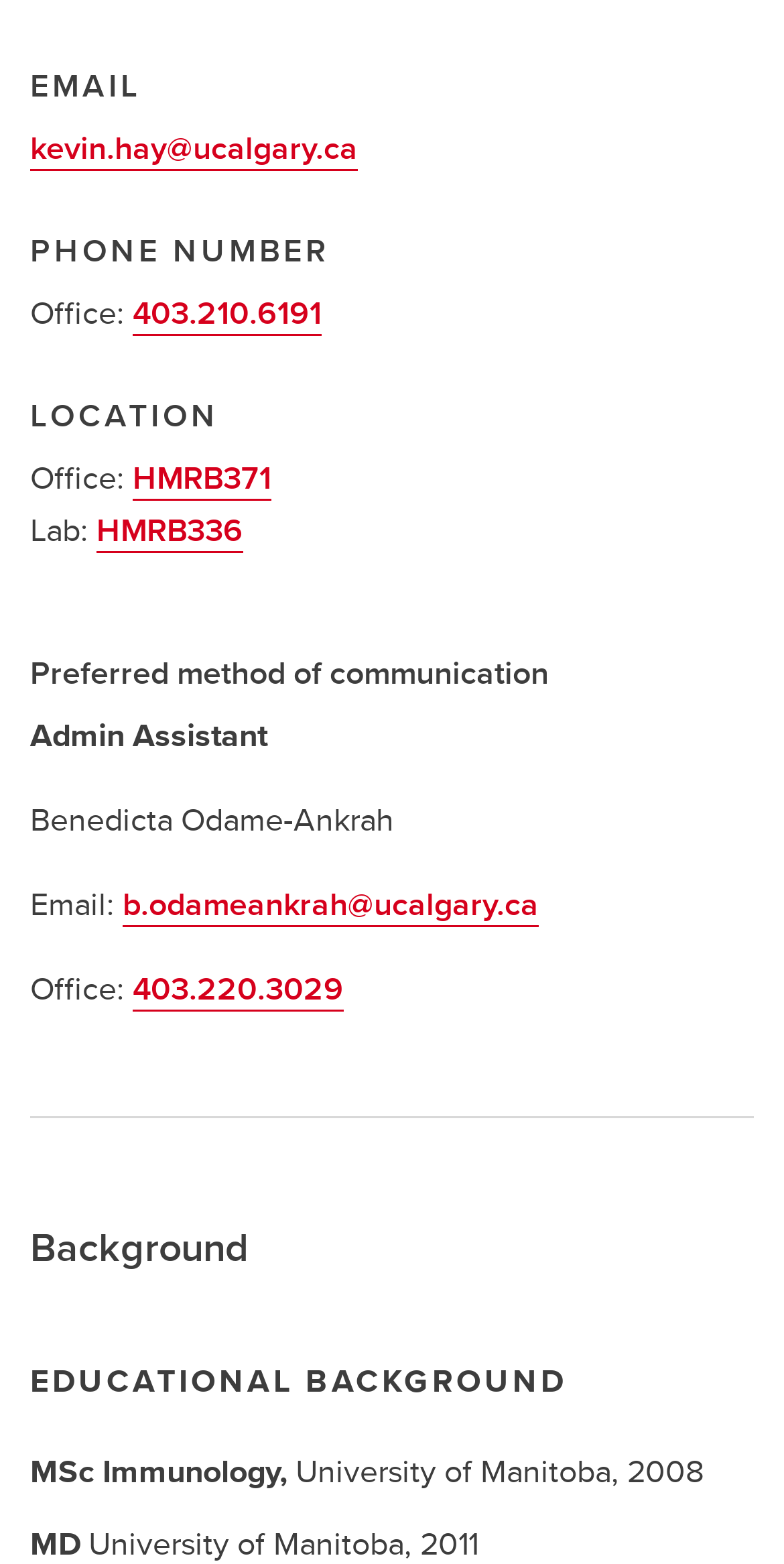What is the degree earned by the person?
Answer the question with as much detail as you can, using the image as a reference.

I found the degree earned by the person by looking at the 'EDUCATIONAL BACKGROUND' section, where it is listed as 'MSc'.